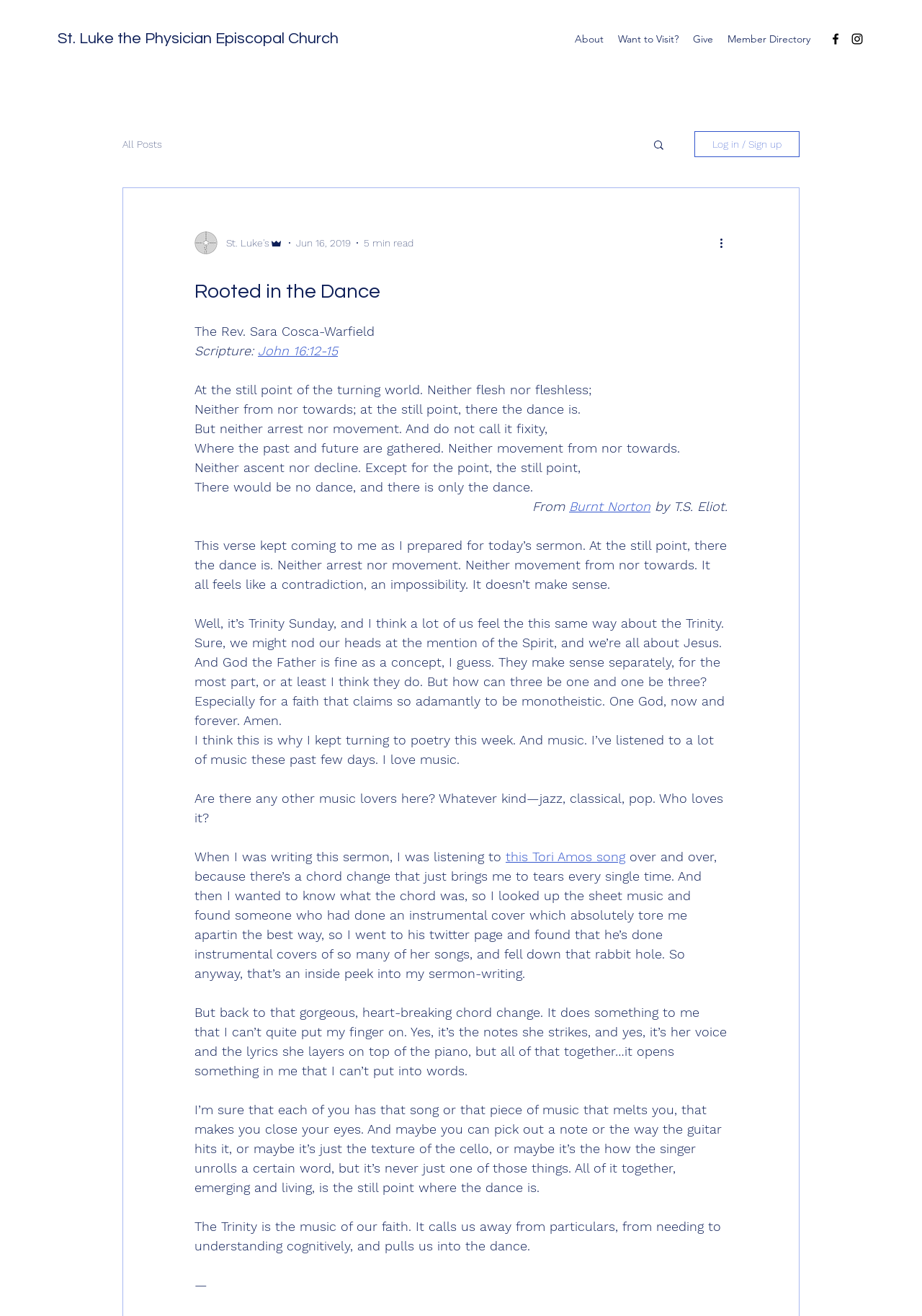Identify the bounding box coordinates for the element that needs to be clicked to fulfill this instruction: "Click on the 'About' navigation". Provide the coordinates in the format of four float numbers between 0 and 1: [left, top, right, bottom].

[0.616, 0.021, 0.662, 0.038]